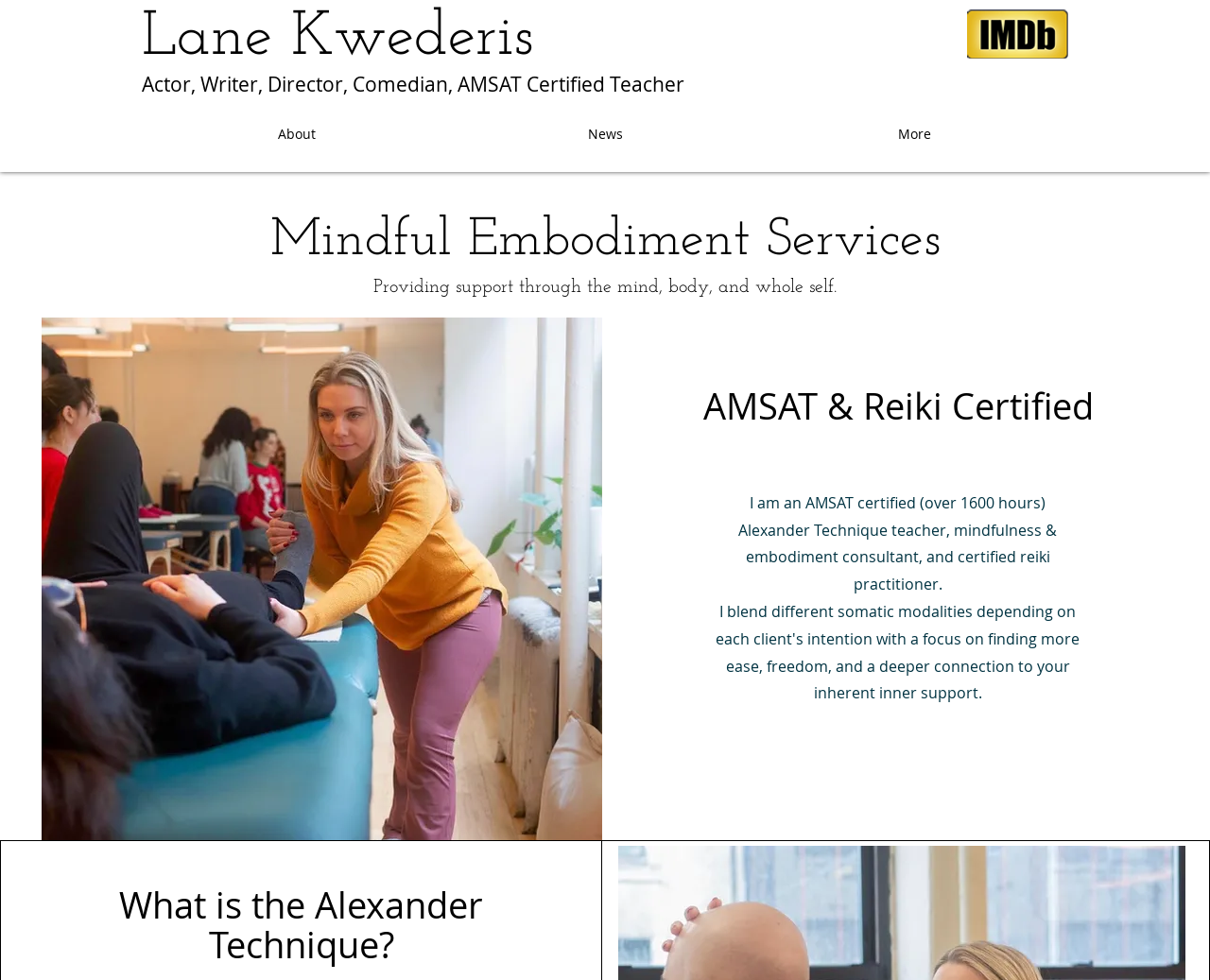What is the name of the technique Lane is certified in?
Please respond to the question with a detailed and thorough explanation.

Lane is certified in the Alexander Technique, which is mentioned in the heading 'AMSAT & Reiki Certified' and also in the heading 'What is the Alexander Technique?'.